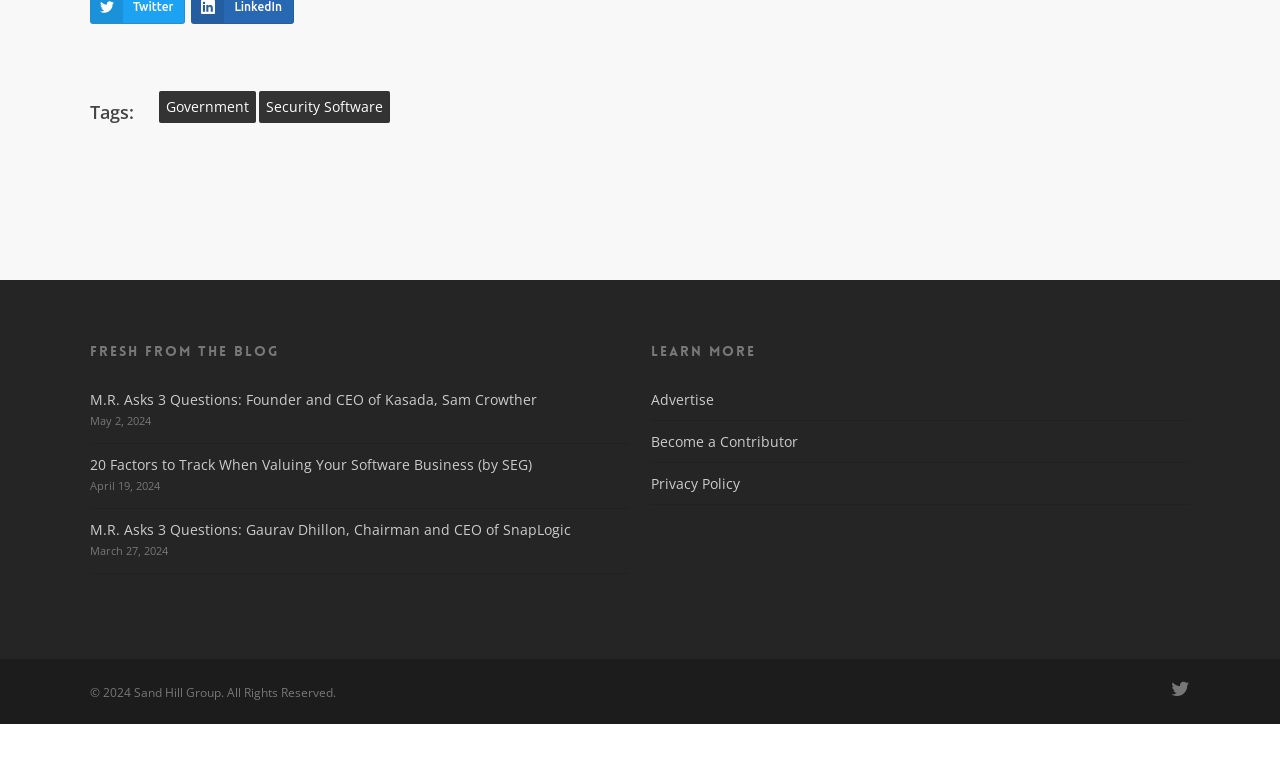Please specify the bounding box coordinates of the clickable region necessary for completing the following instruction: "Check the privacy policy". The coordinates must consist of four float numbers between 0 and 1, i.e., [left, top, right, bottom].

[0.509, 0.602, 0.93, 0.655]